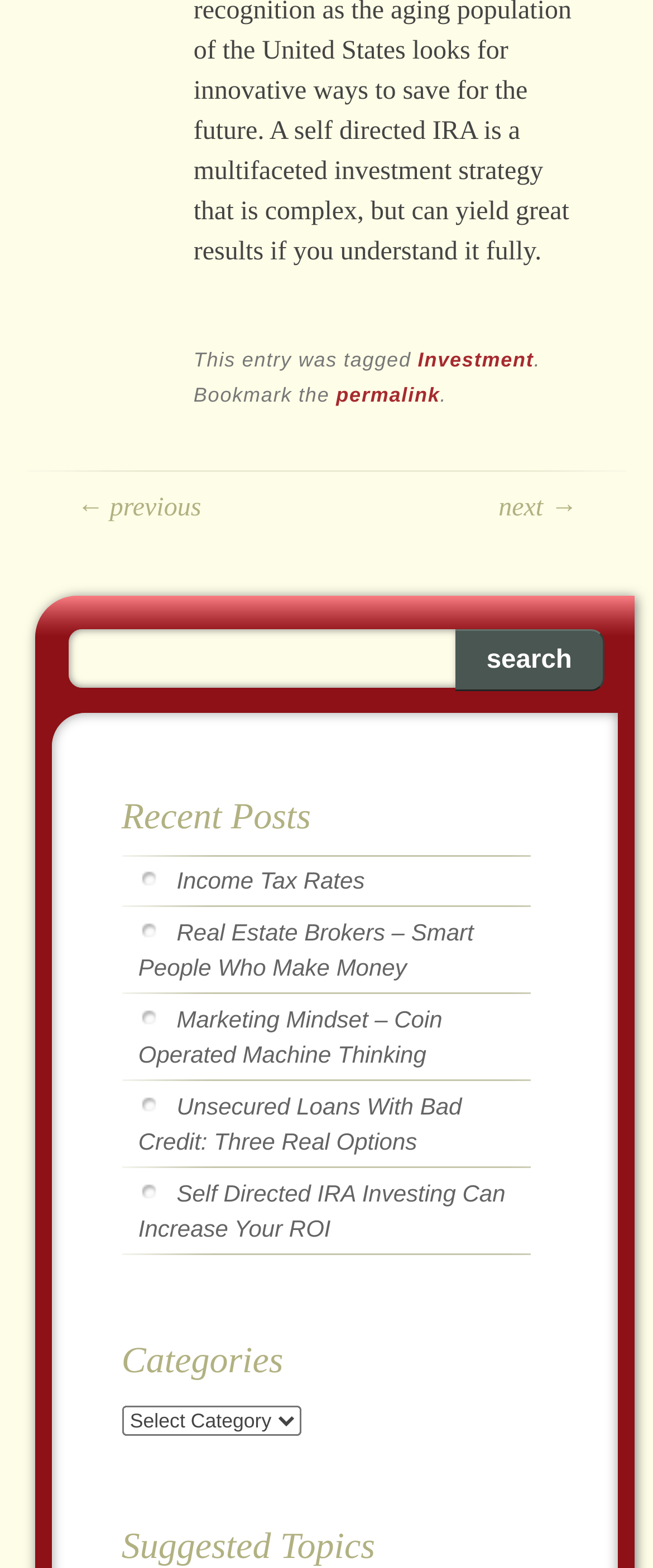Identify the bounding box coordinates for the element you need to click to achieve the following task: "Read about Real Estate Brokers". The coordinates must be four float values ranging from 0 to 1, formatted as [left, top, right, bottom].

[0.212, 0.586, 0.725, 0.625]